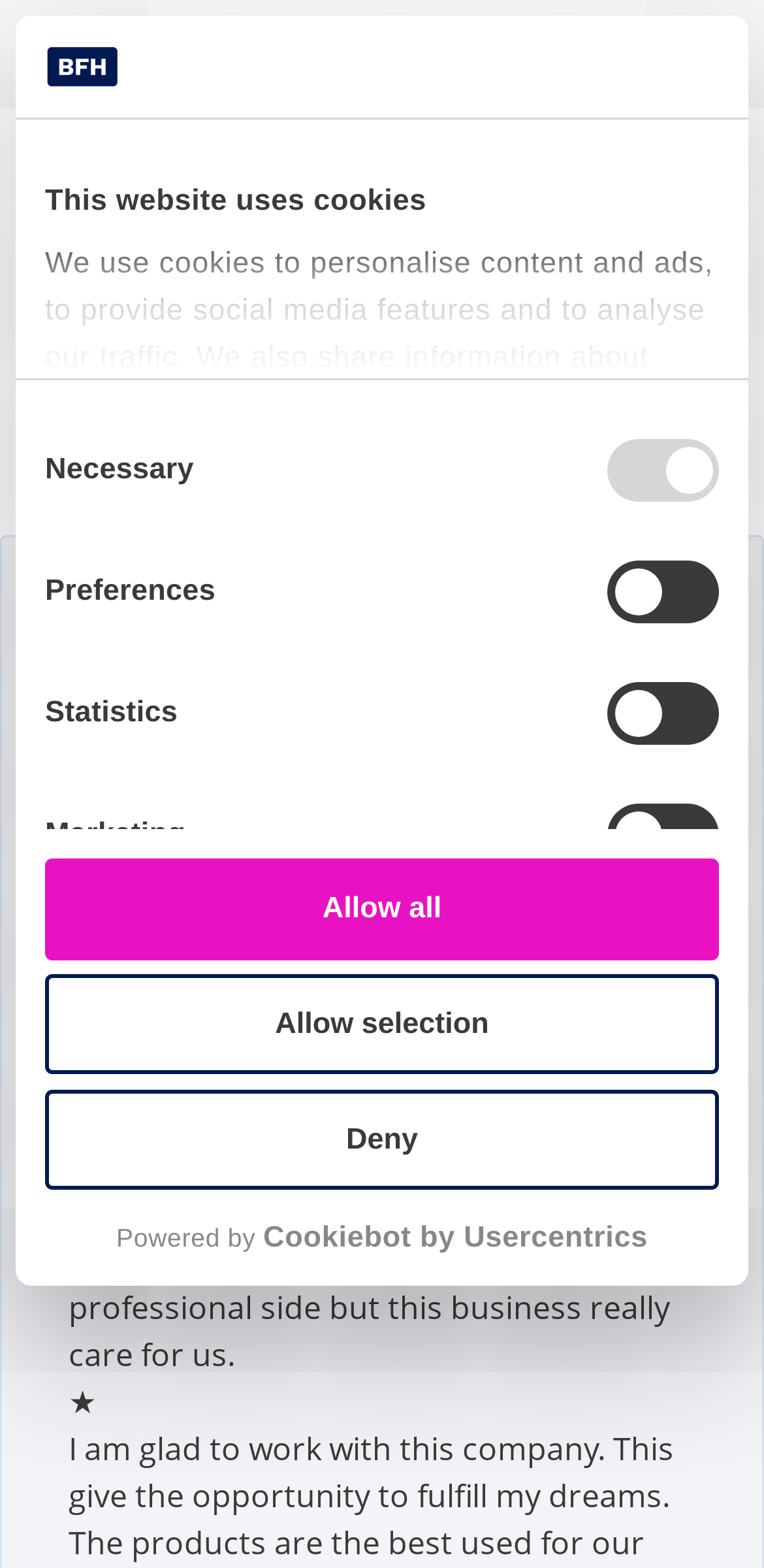Identify the bounding box coordinates for the UI element described by the following text: "Powered by Cookiebot by Usercentrics". Provide the coordinates as four float numbers between 0 and 1, in the format [left, top, right, bottom].

[0.059, 0.778, 0.941, 0.801]